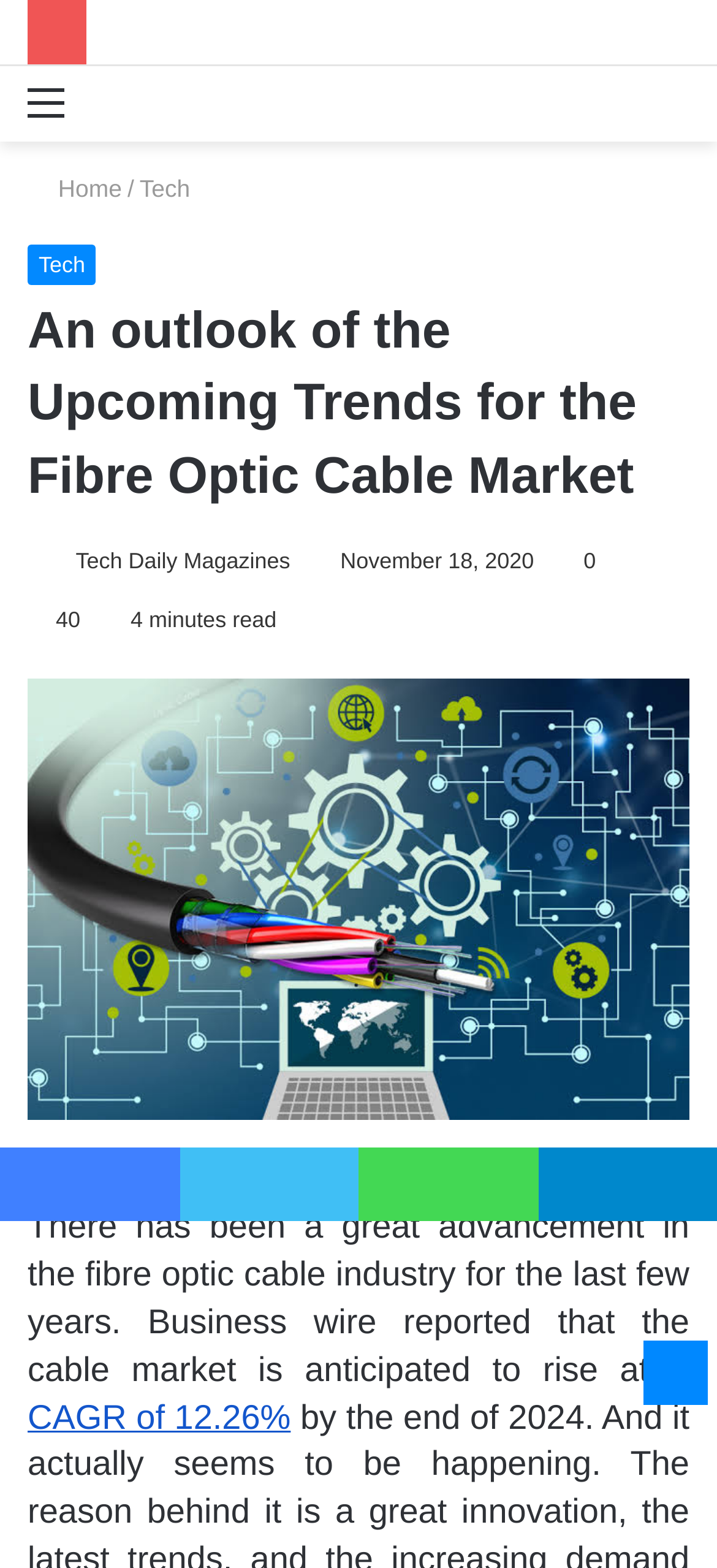Use a single word or phrase to respond to the question:
What is the topic of the article?

Fibre Optic Cable Market